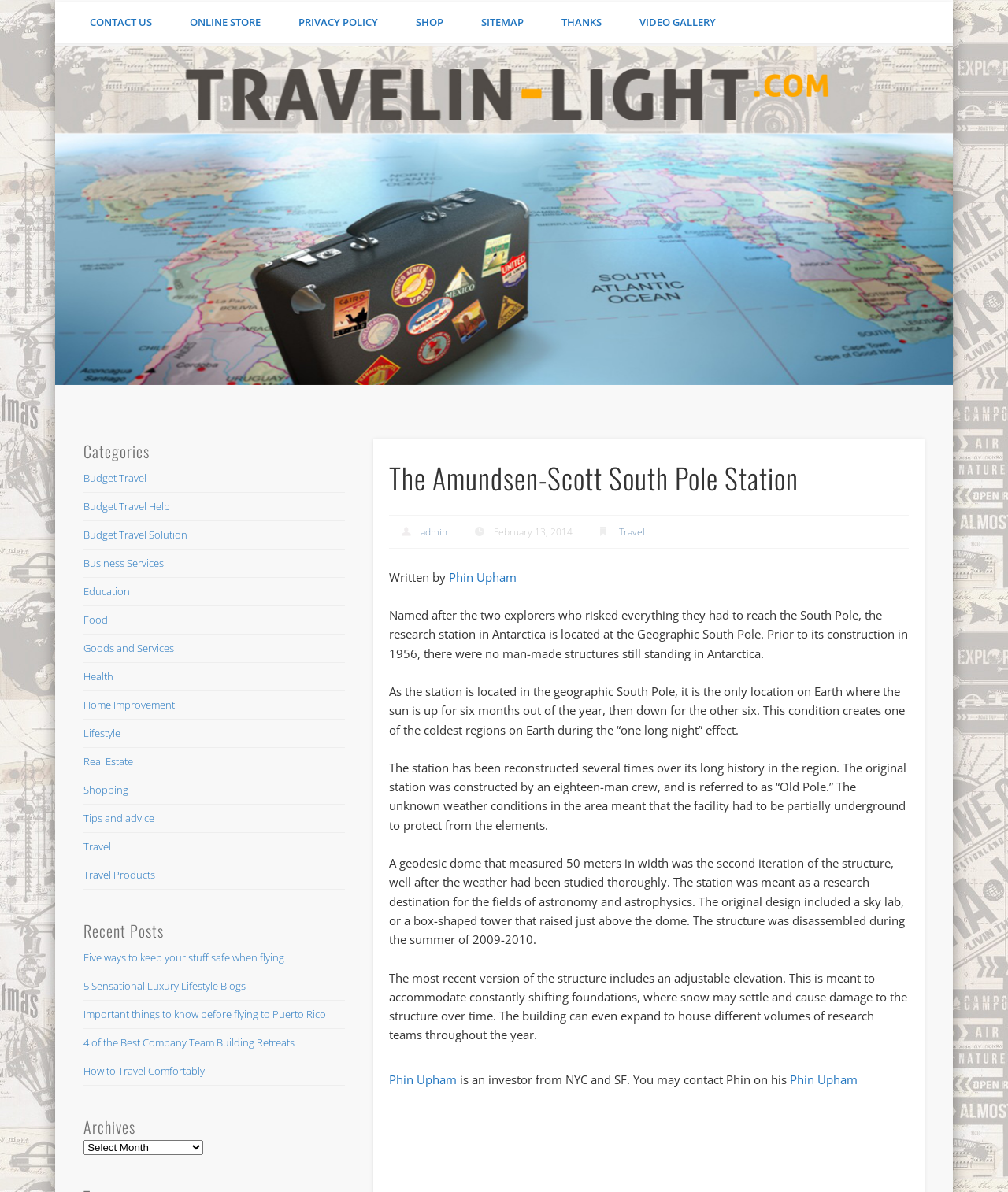Find the bounding box coordinates of the element I should click to carry out the following instruction: "Visit Phin Upham's page".

[0.445, 0.477, 0.512, 0.491]